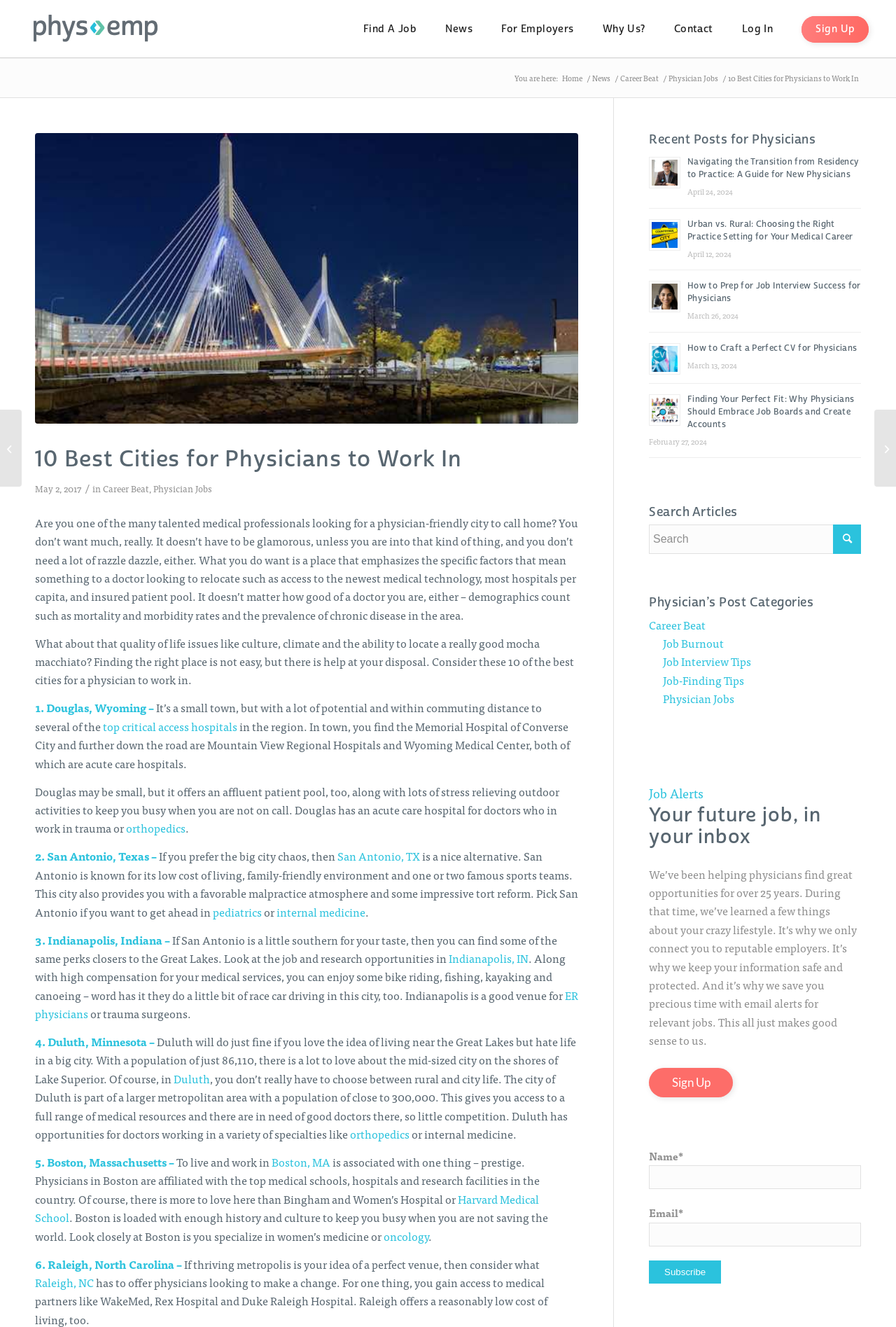Explain the webpage's design and content in an elaborate manner.

This webpage is about the PhysEmp Blog, which provides information and resources for physicians. At the top of the page, there is a menu bar with links to "Find A Job", "News", "For Employers", "Why Us?", "Contact", "Log In", and "Sign Up". Below the menu bar, there is a breadcrumb trail showing the current page's location within the website.

The main content of the page is an article titled "10 Best Cities for Physicians to Work In". The article begins with a brief introduction, followed by a list of 10 cities that are suitable for physicians to work in. Each city is described in a few sentences, highlighting its advantages and opportunities for physicians. The cities listed are Douglas, Wyoming; San Antonio, Texas; Indianapolis, Indiana; Duluth, Minnesota; Boston, Massachusetts; and Raleigh, North Carolina.

To the right of the article, there is a section titled "Recent Posts for Physicians", which displays a list of recent blog posts related to physicians. Each post is represented by a thumbnail image and a title, with a link to the full article.

The webpage also features a few images, including a Boston skyline image at the top of the article and several thumbnail images in the "Recent Posts for Physicians" section. Overall, the webpage is well-organized and easy to navigate, with a clear focus on providing useful information and resources for physicians.